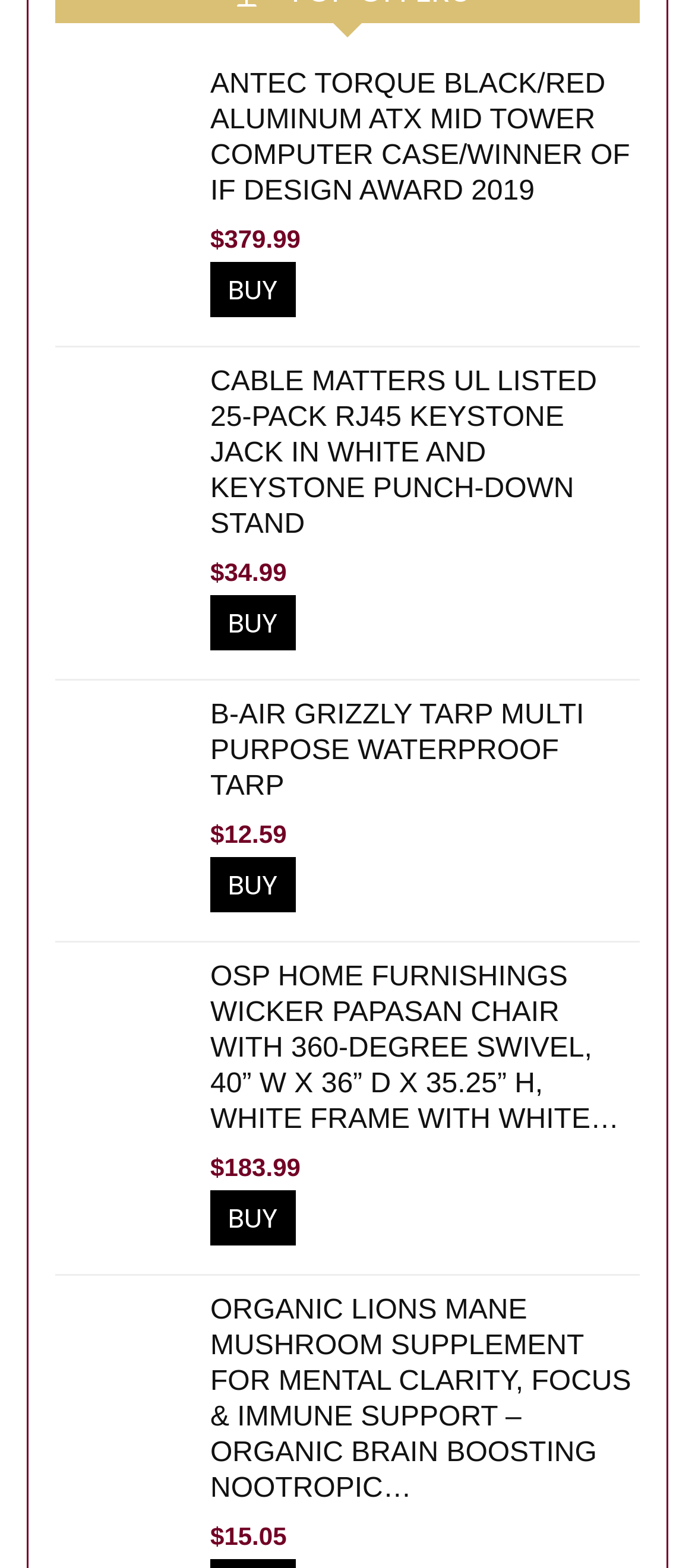Please locate the bounding box coordinates of the element that should be clicked to achieve the given instruction: "Learn more about OSP HOME FURNISHINGS WICKER PAPASAN CHAIR WITH 360-DEGREE SWIVEL, 40” W X 36” D X 35.25” H, WHITE FRAME WITH WHITE…".

[0.303, 0.614, 0.891, 0.724]